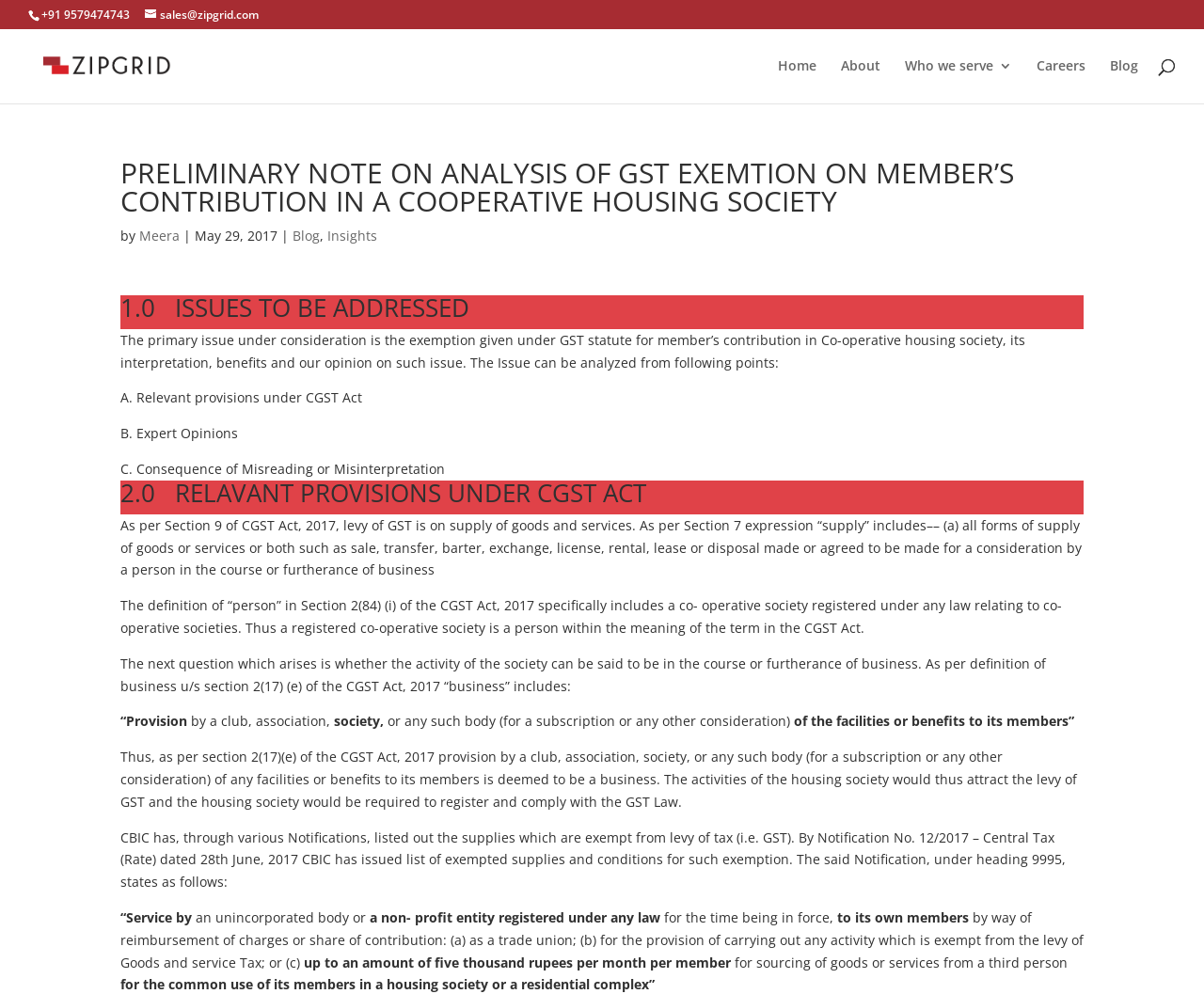Given the element description, predict the bounding box coordinates in the format (top-left x, top-left y, bottom-right x, bottom-right y), using floating point numbers between 0 and 1: Who we serve

[0.752, 0.06, 0.841, 0.104]